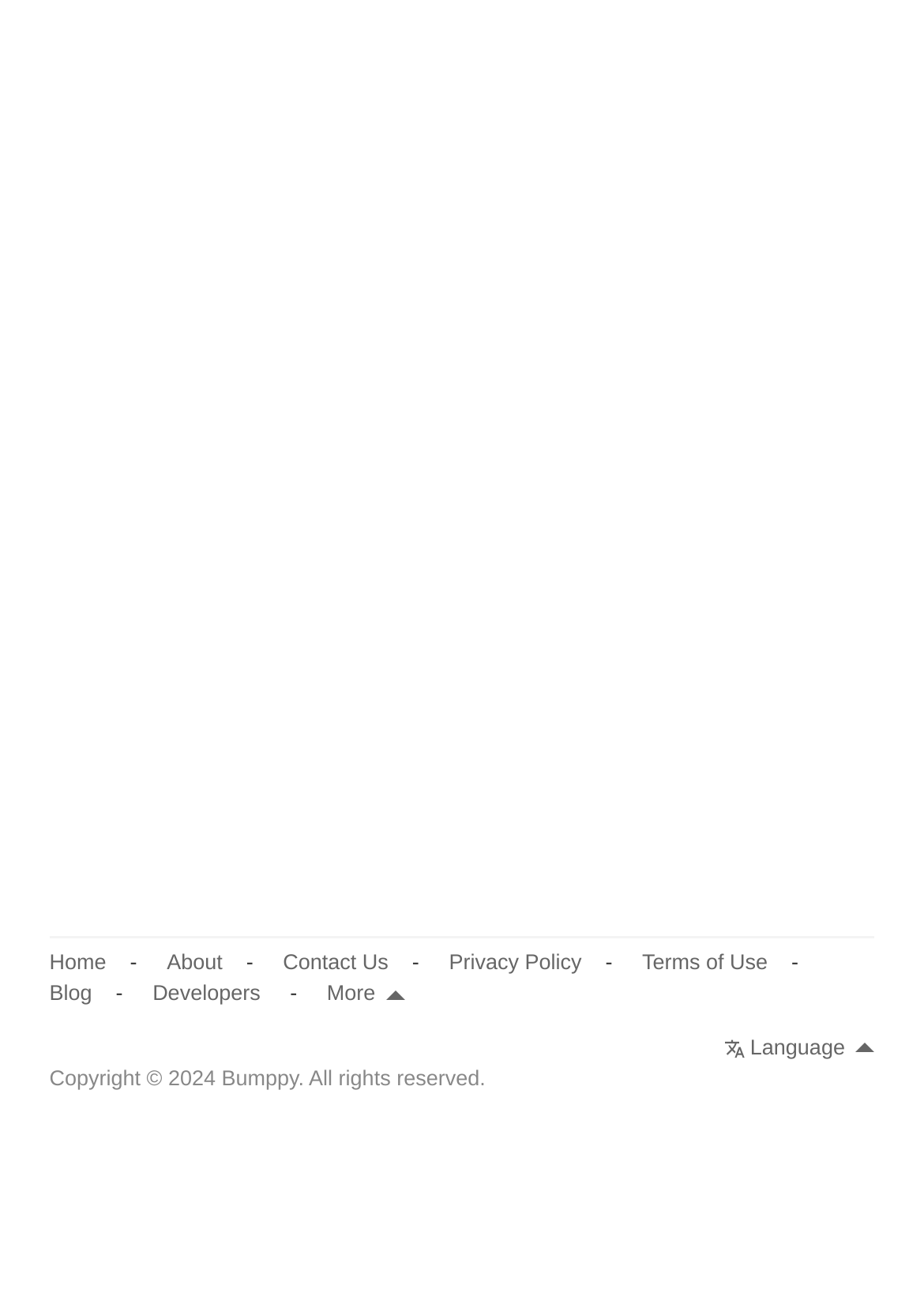What is the last menu item?
Using the image provided, answer with just one word or phrase.

Developers